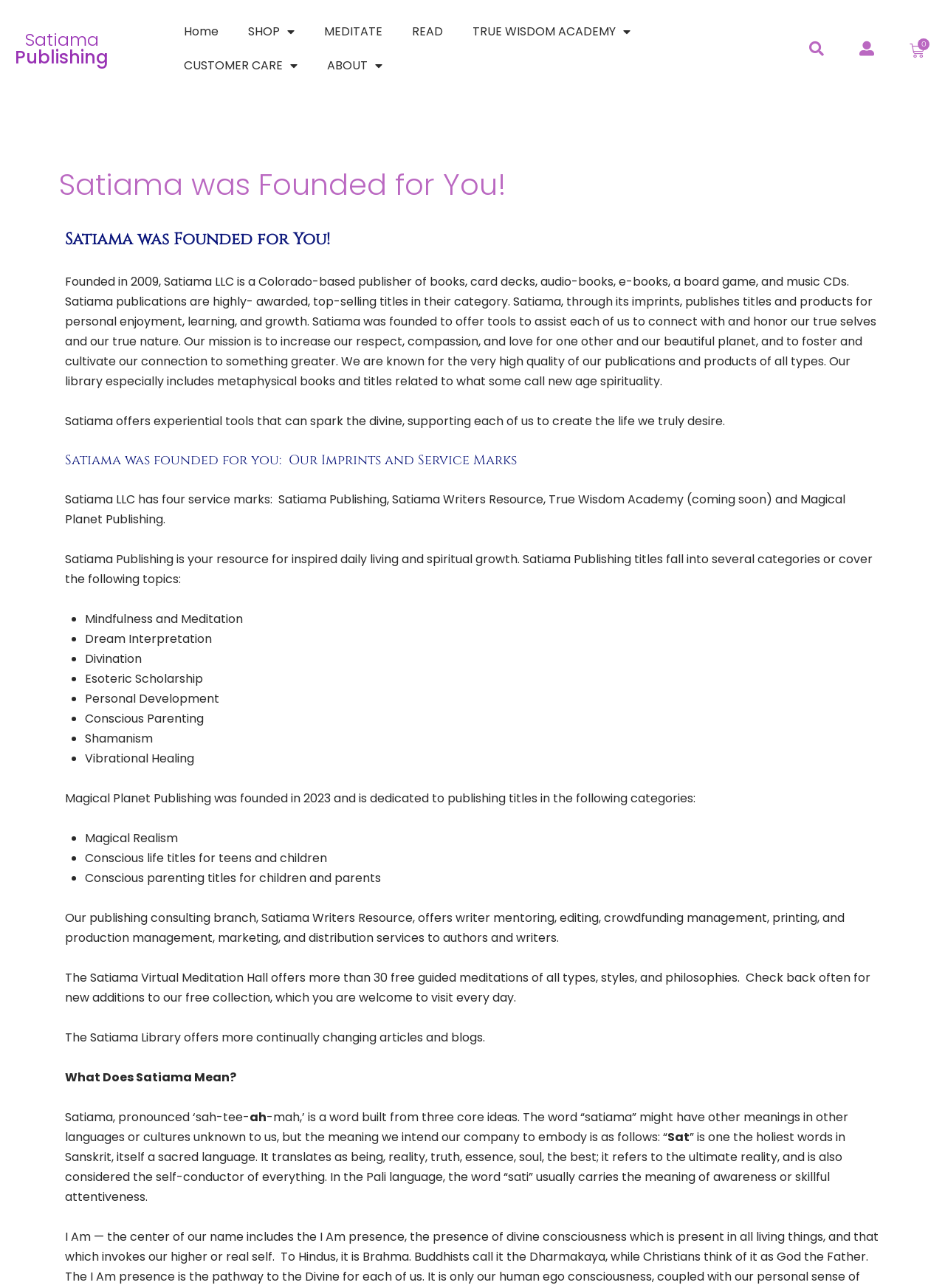Please predict the bounding box coordinates of the element's region where a click is necessary to complete the following instruction: "Click on the 'CUSTOMER CARE' link". The coordinates should be represented by four float numbers between 0 and 1, i.e., [left, top, right, bottom].

[0.179, 0.038, 0.33, 0.064]